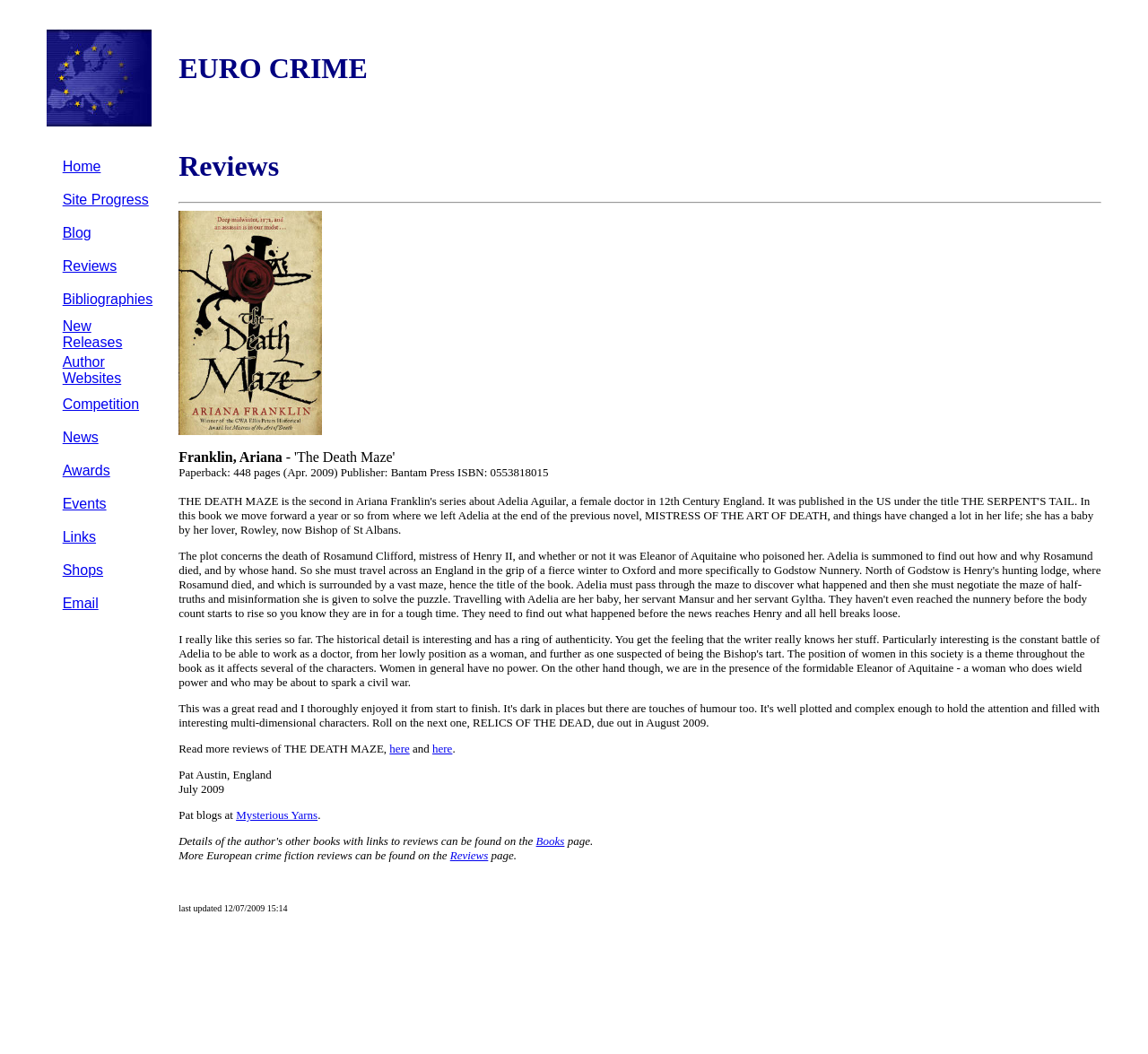Can you specify the bounding box coordinates for the region that should be clicked to fulfill this instruction: "Click on Home".

[0.054, 0.151, 0.088, 0.165]